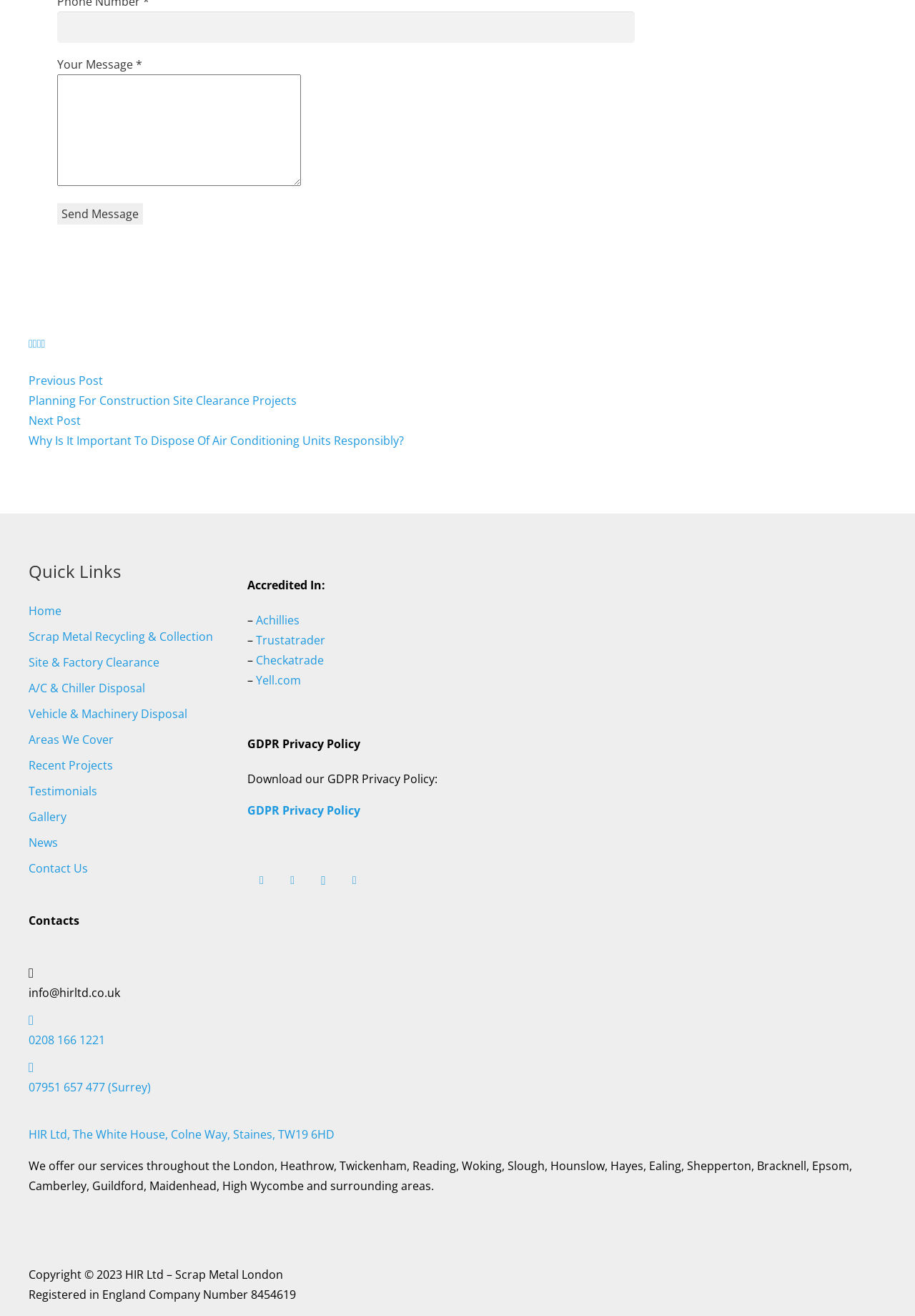What is the company's contact email?
Please answer using one word or phrase, based on the screenshot.

info@hirltd.co.uk